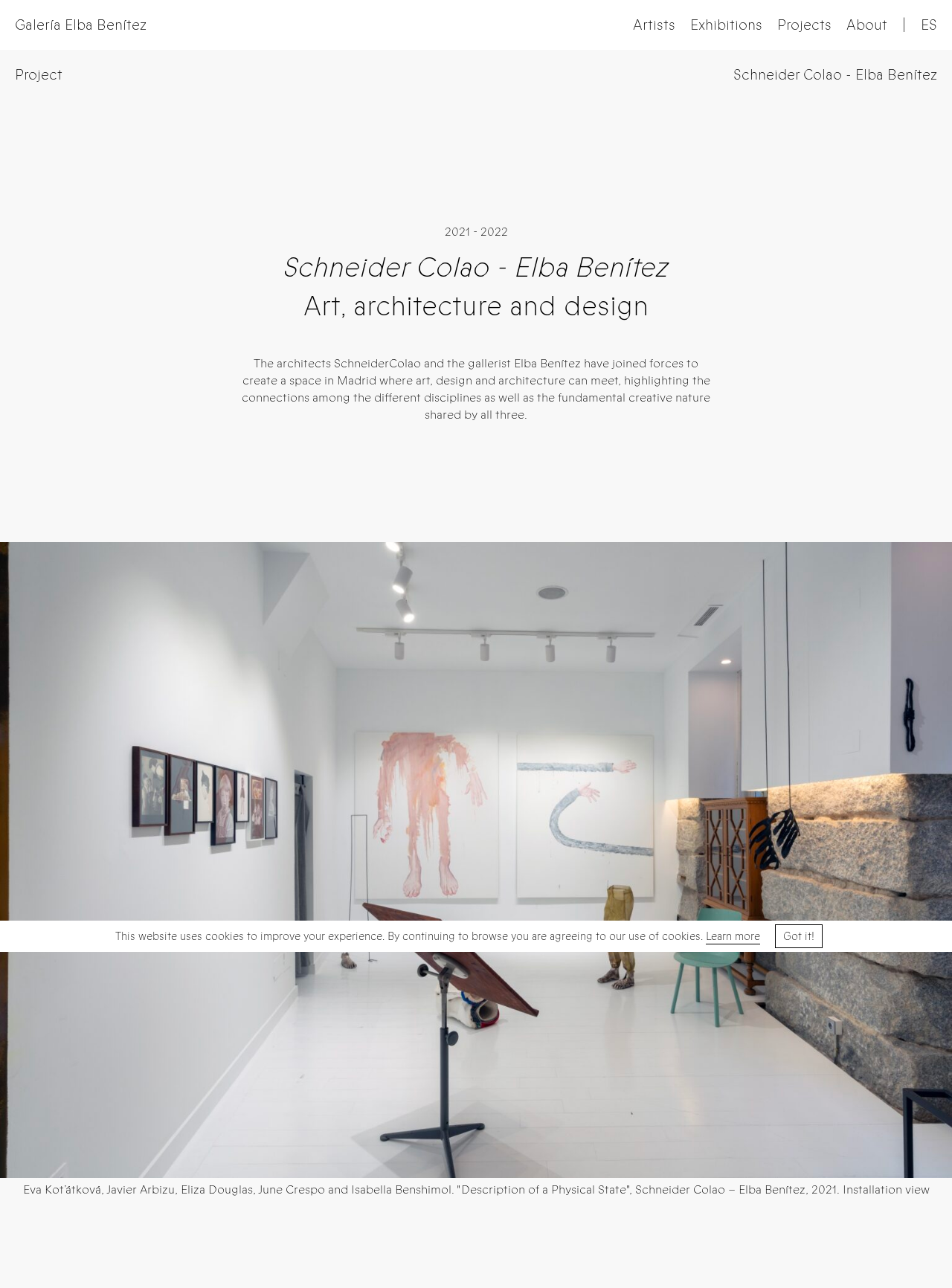Please identify the bounding box coordinates of where to click in order to follow the instruction: "Switch to English".

None